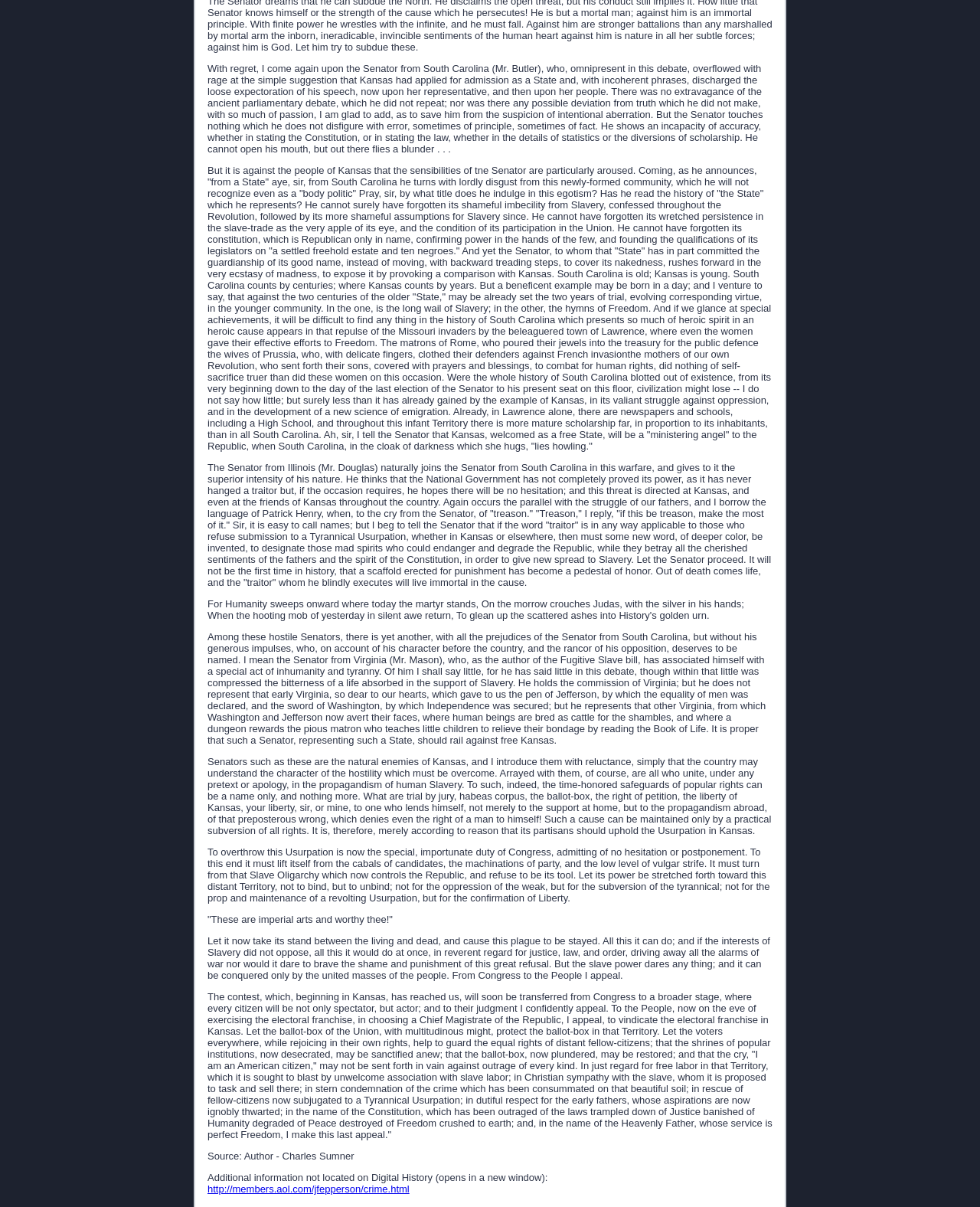Refer to the image and offer a detailed explanation in response to the question: What is the main topic of this text?

I inferred the main topic by reading the text, which discusses the issue of slavery in Kansas and the senators' opinions on it.